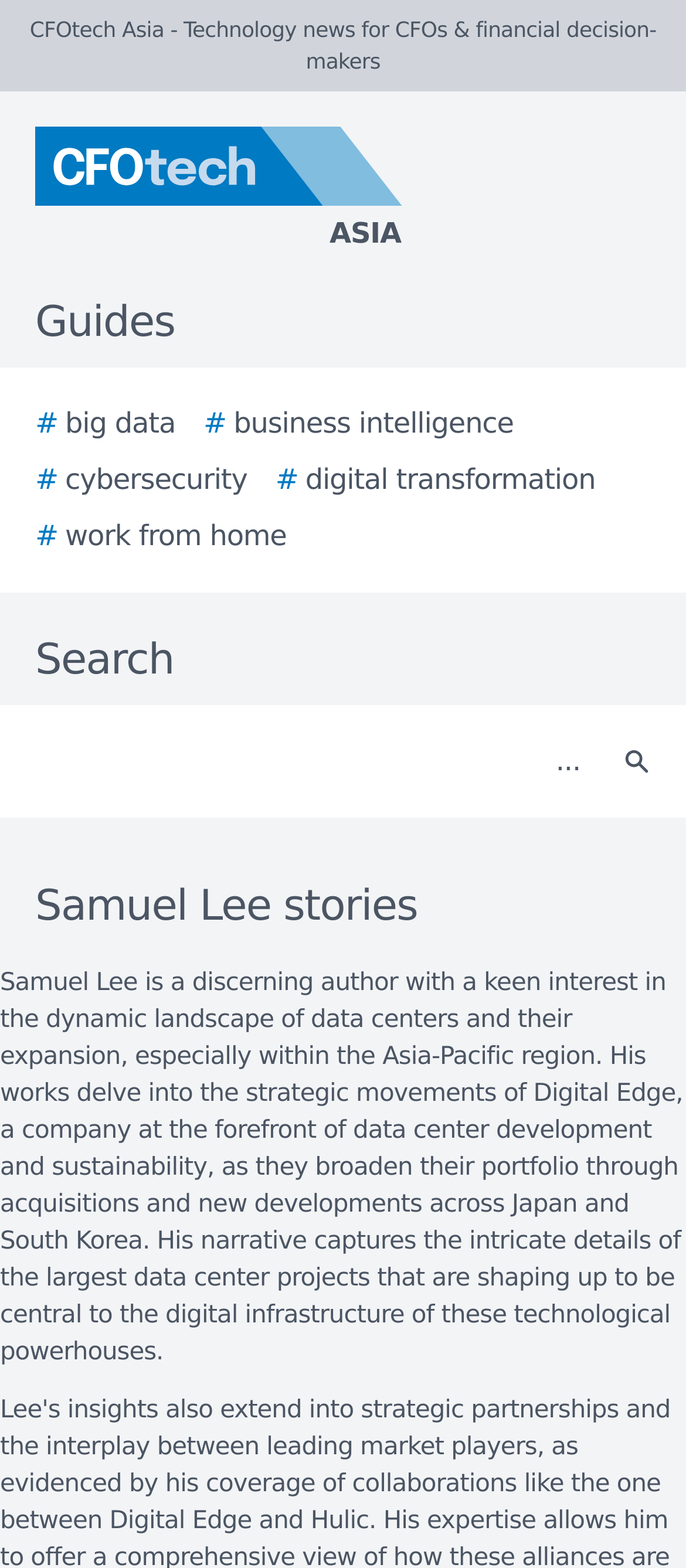Please determine the bounding box coordinates for the UI element described as: "# cybersecurity".

[0.051, 0.293, 0.36, 0.32]